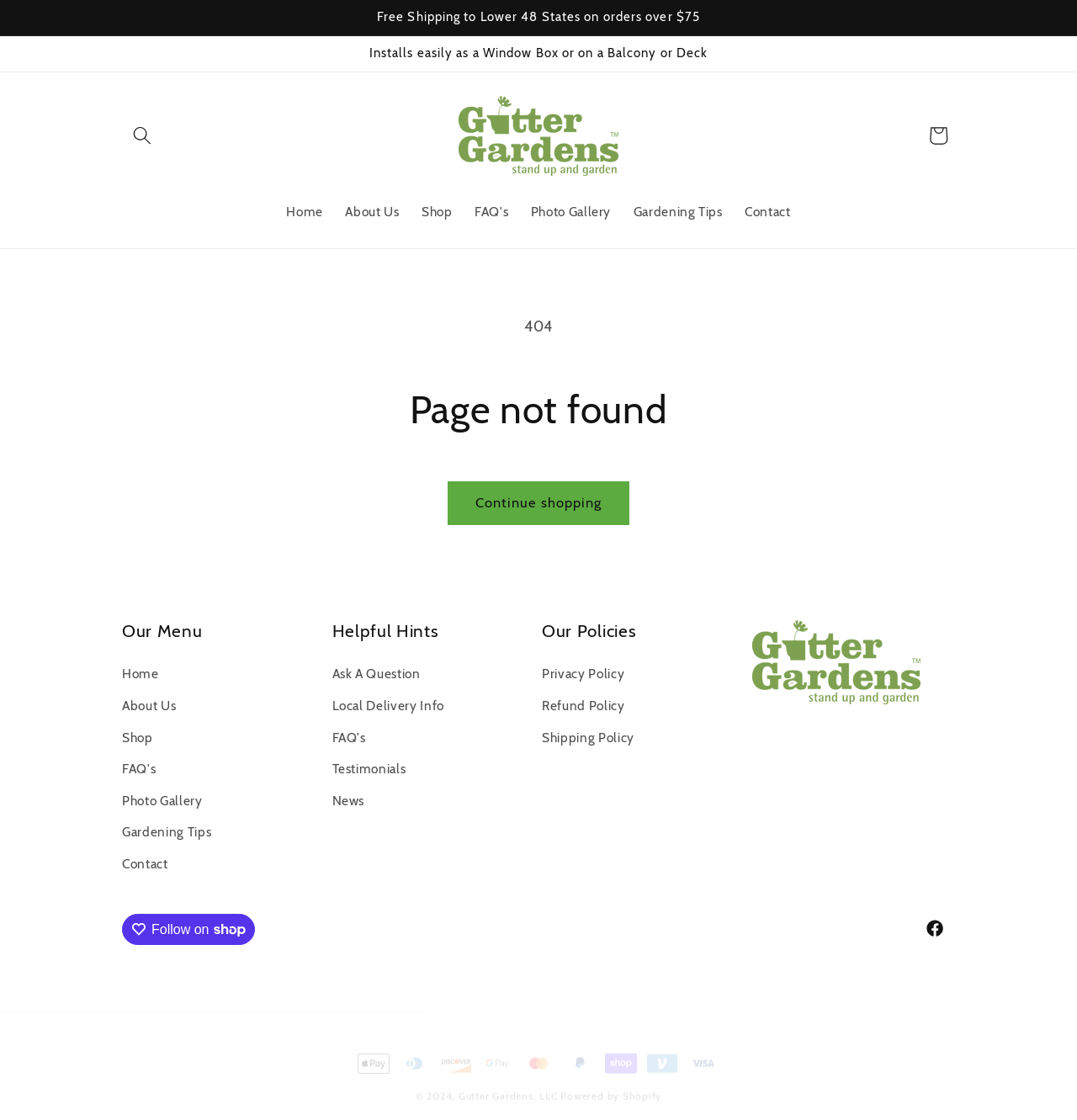Specify the bounding box coordinates of the element's area that should be clicked to execute the given instruction: "Go to Home". The coordinates should be four float numbers between 0 and 1, i.e., [left, top, right, bottom].

[0.255, 0.172, 0.31, 0.206]